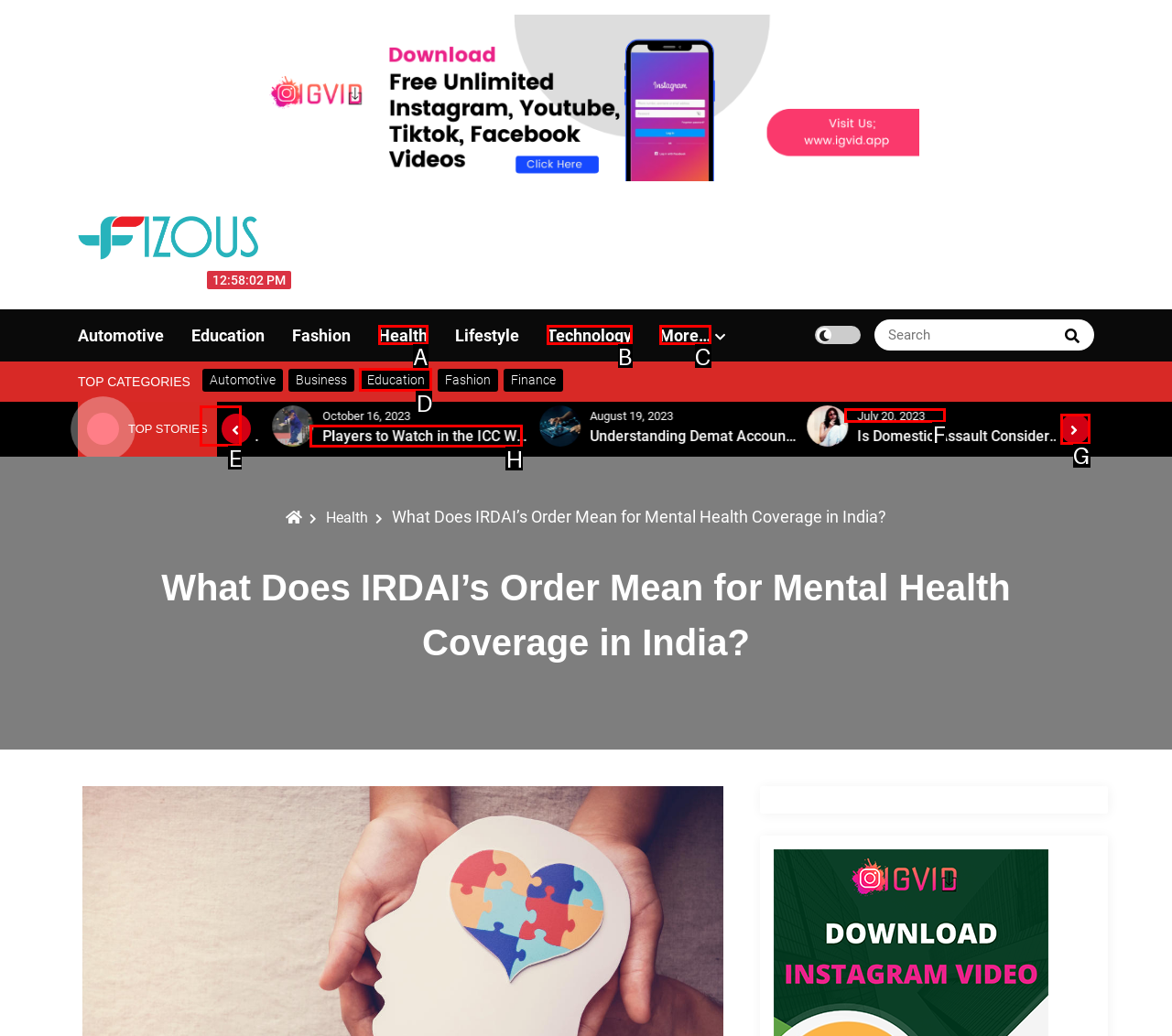To complete the task: Check the latest news, select the appropriate UI element to click. Respond with the letter of the correct option from the given choices.

E